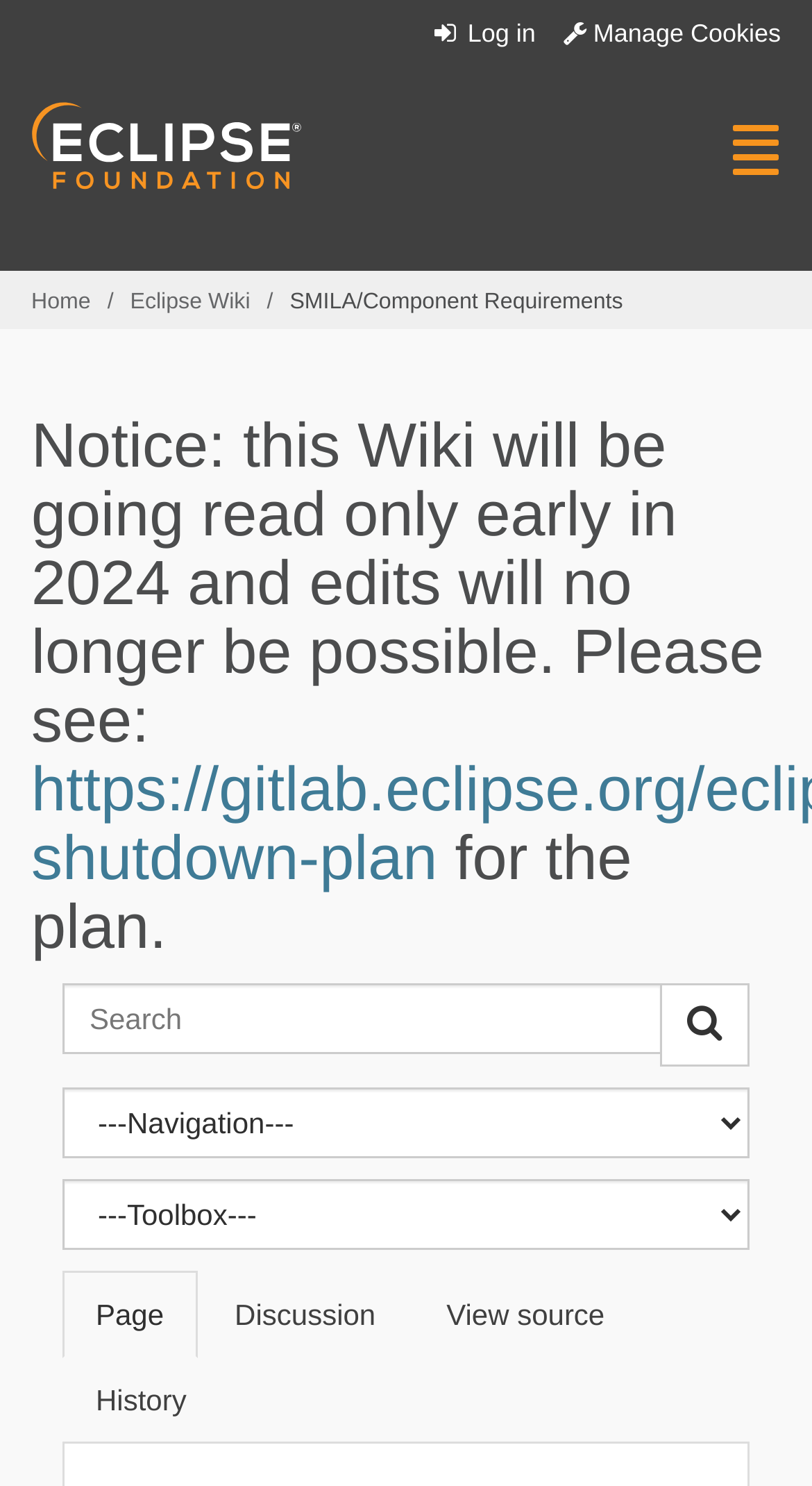Using the information in the image, give a detailed answer to the following question: What is the shortcut key for searching?

I found a search box on the webpage with a shortcut key mentioned as 'Special:Search [alt-f]'. The shortcut key for searching is Alt+f.